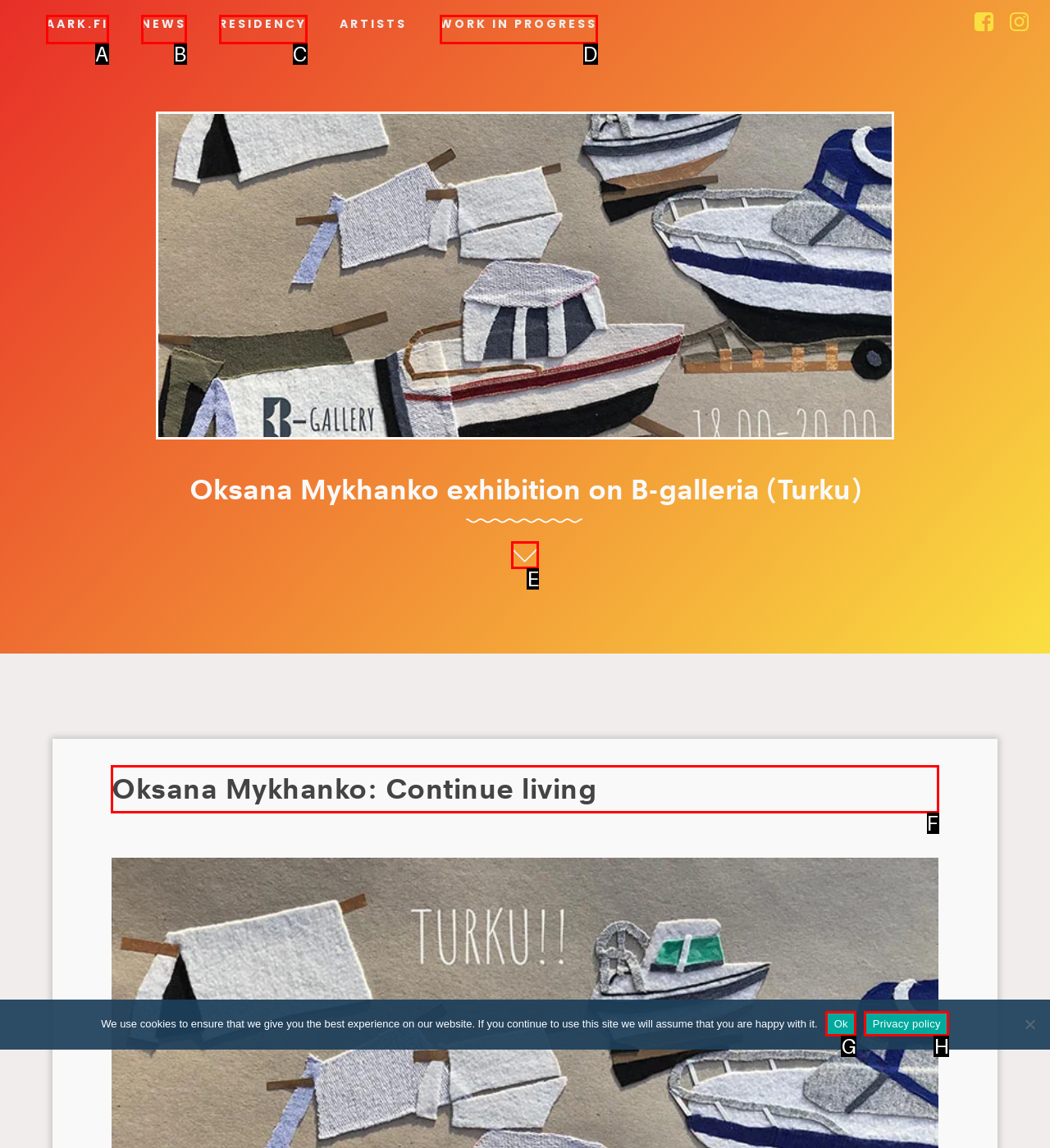Given the task: View Oksana Mykhanko exhibition details, tell me which HTML element to click on.
Answer with the letter of the correct option from the given choices.

F